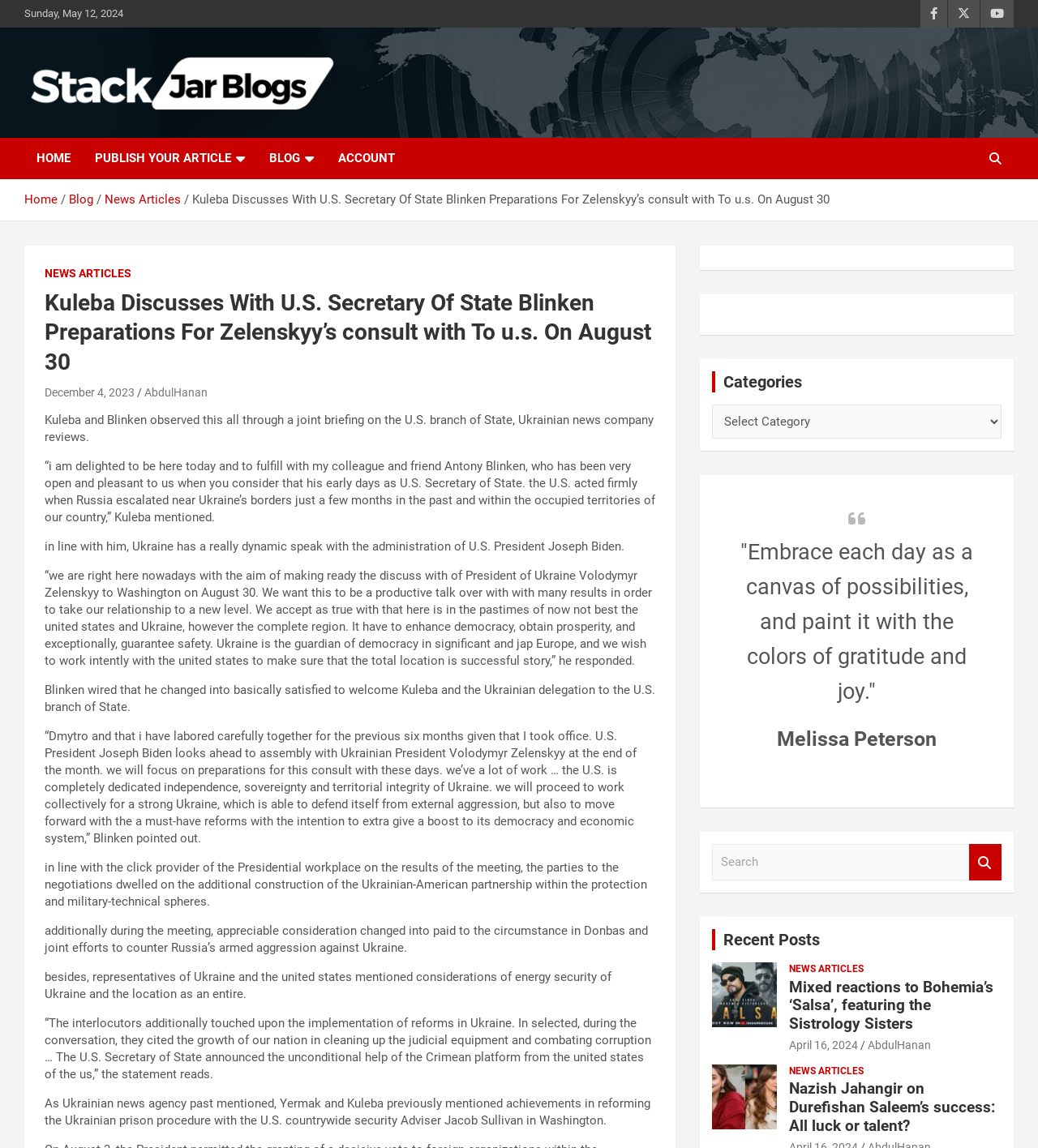What is the date mentioned at the top of the webpage?
Look at the image and respond with a one-word or short-phrase answer.

Sunday, May 12, 2024